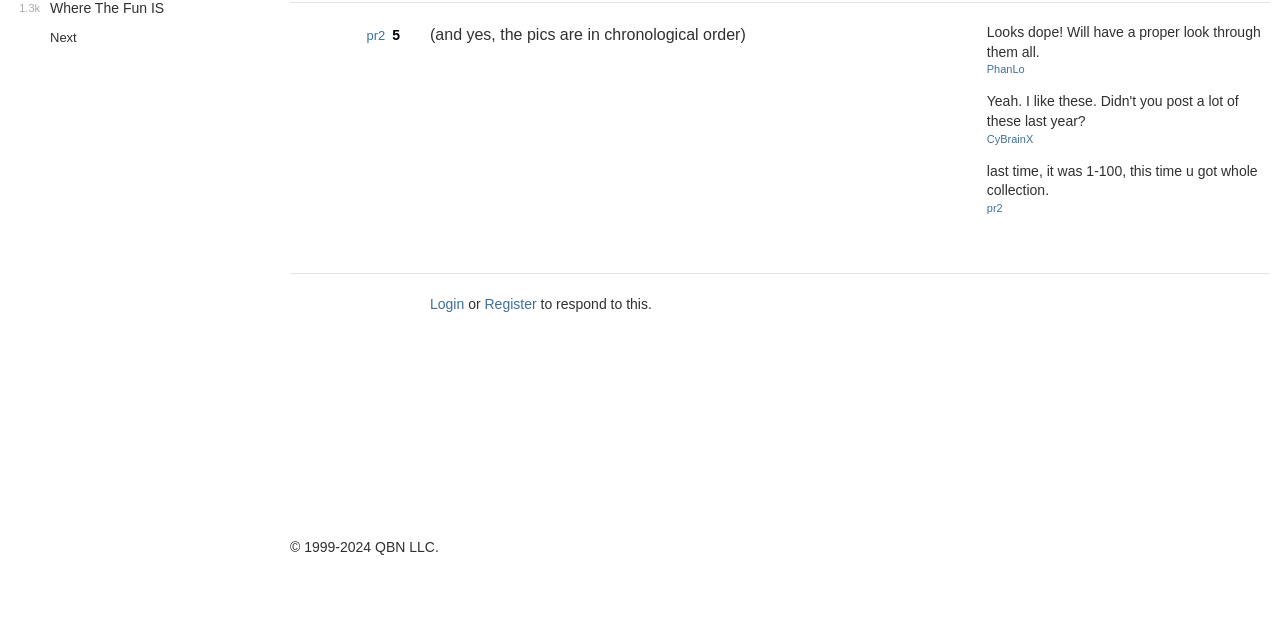Determine the bounding box for the described UI element: "pr2".

[0.286, 0.037, 0.301, 0.074]